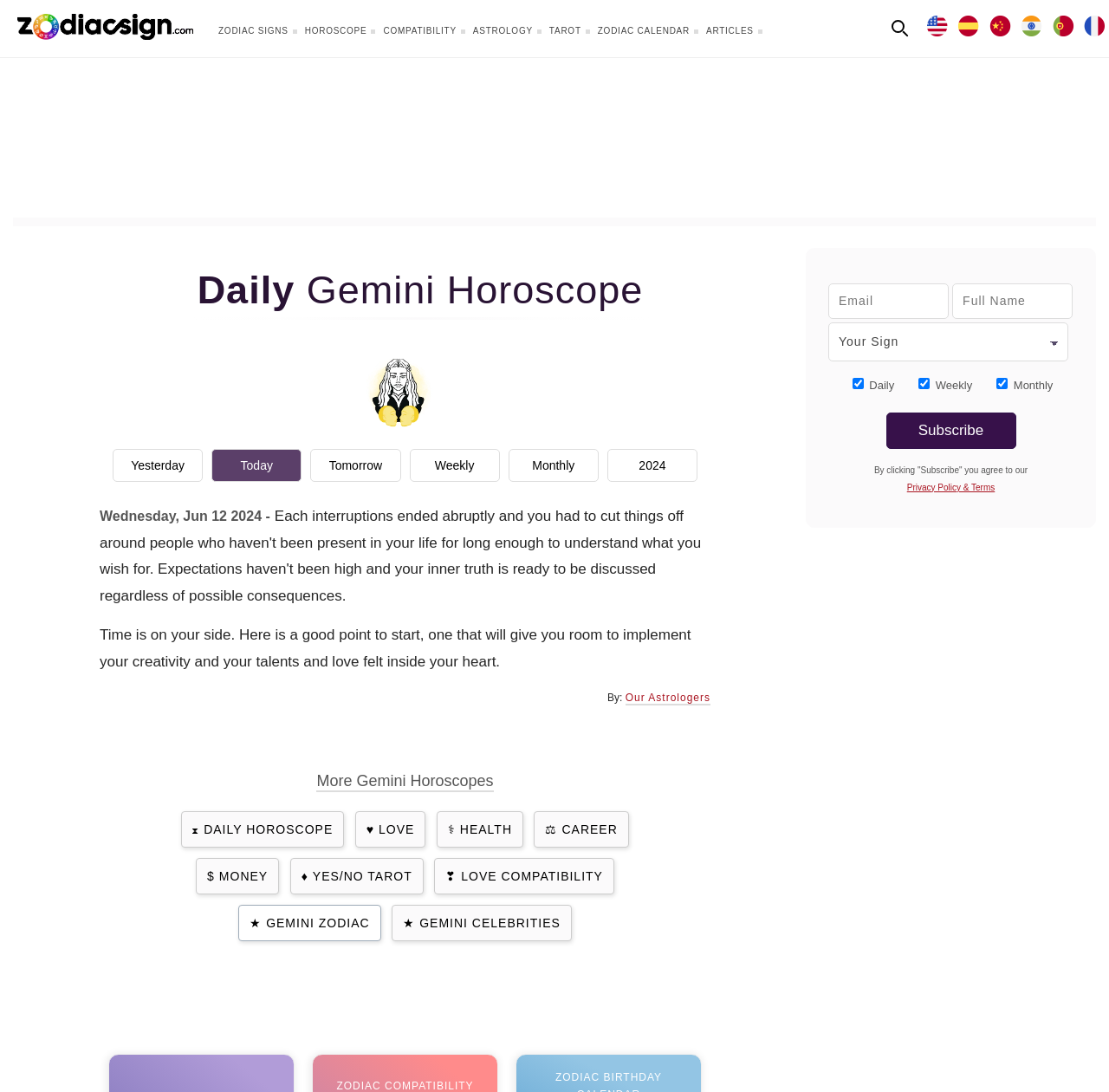What is the topic of the static text?
Using the image provided, answer with just one word or phrase.

Time is on your side